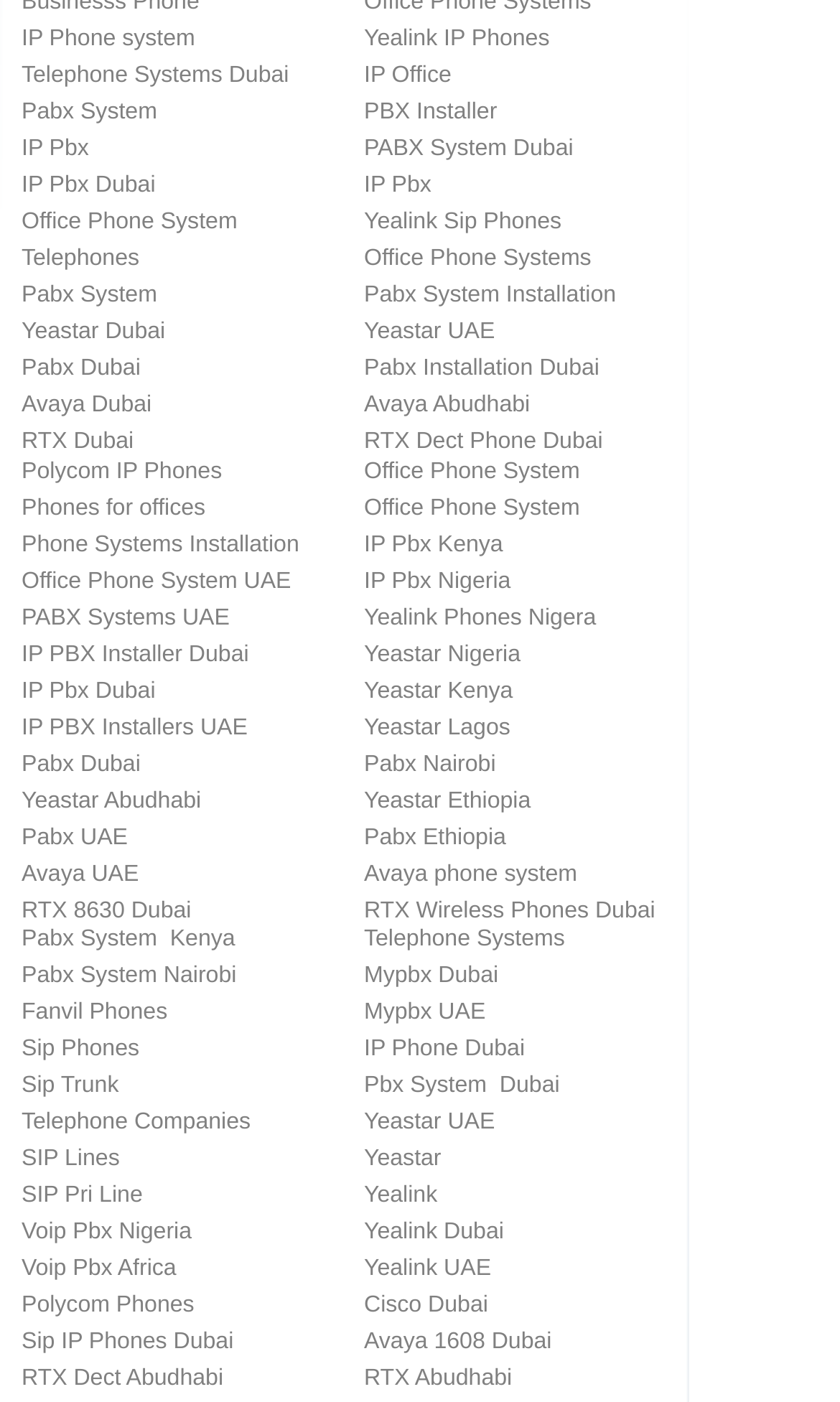Respond to the following query with just one word or a short phrase: 
How many rows are there in the main table?

24